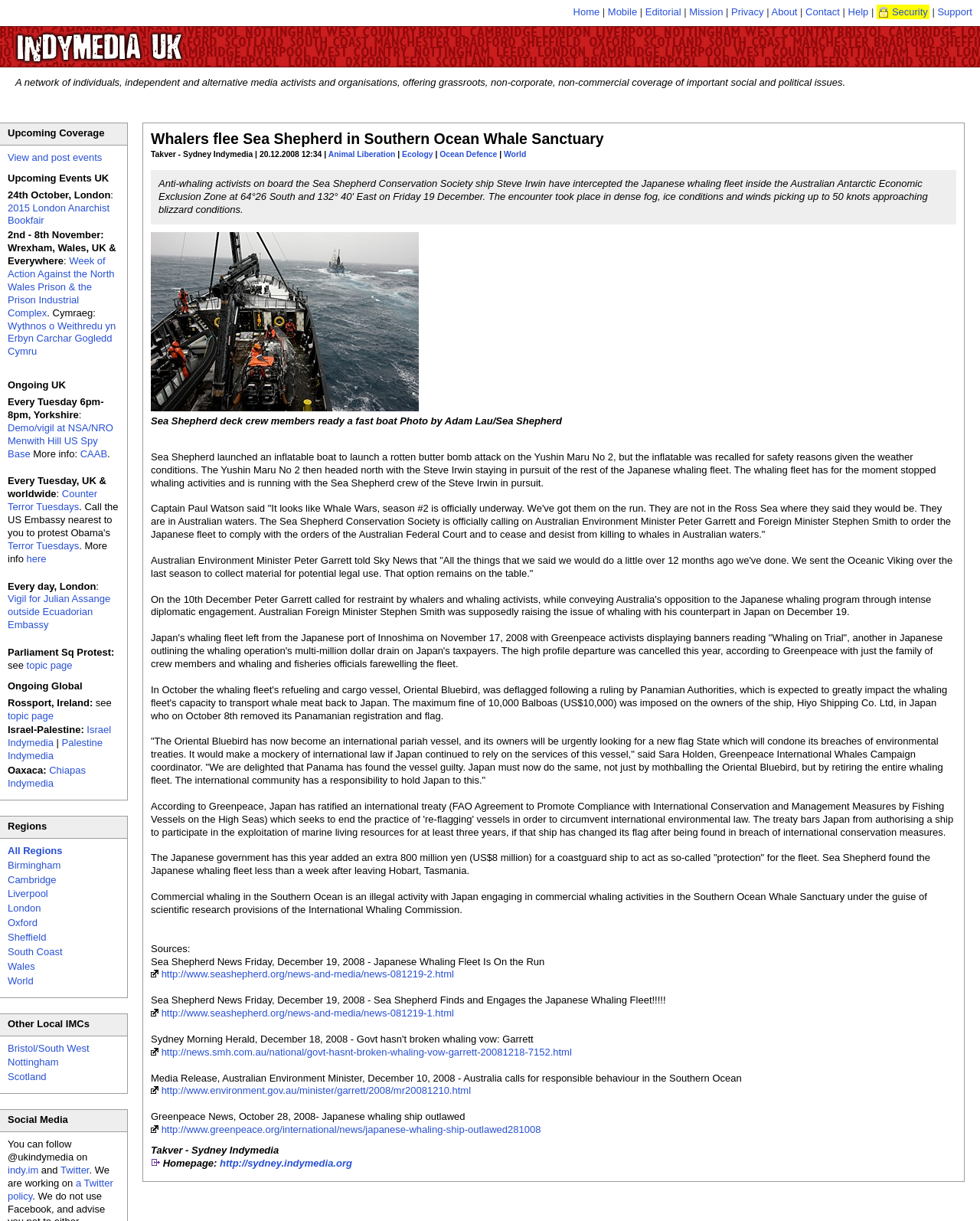Create an in-depth description of the webpage, covering main sections.

This webpage is about anti-whaling activists from the Sea Shepherd Conservation Society intercepting the Japanese whaling fleet inside the Australian Antarctic Economic Exclusion Zone. The page is divided into several sections. At the top, there is a heading "Whalers flee Sea Shepherd in Southern Ocean Whale Sanctuary" followed by a subheading with the author's name and date.

Below the heading, there is an image of Sea Shepherd deck crew members readying a fast boat, accompanied by a descriptive text. The main content of the page consists of several paragraphs of text, including quotes from Captain Paul Watson and Australian Environment Minister Peter Garrett, discussing the whaling activities and the actions taken by the Sea Shepherd Conservation Society.

On the right side of the page, there is a list of links to various news articles and websites, including Sea Shepherd News, Greenpeace News, and the Australian Environment Minister's media release. There are also several images scattered throughout the page, including a photo of the Yushin Maru No 2 and a banner reading "Whaling on Trial".

At the bottom of the page, there is a section titled "Upcoming Coverage" with links to view and post events, as well as a list of upcoming events in the UK, including the 2015 London Anarchist Bookfair and a Week of Action Against the North Wales Prison & the Prison Industrial Complex.

Overall, the webpage is focused on providing information and updates on the anti-whaling activities of the Sea Shepherd Conservation Society and their efforts to stop Japanese whaling in the Southern Ocean.